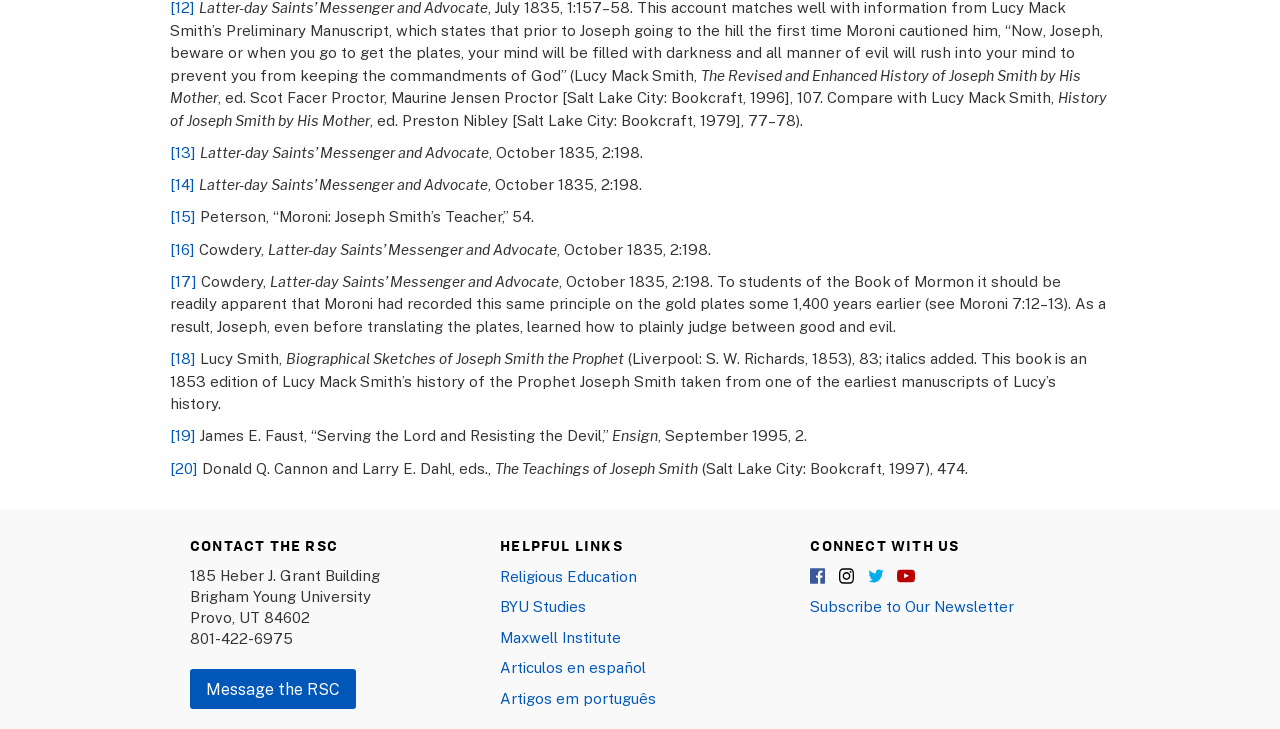Specify the bounding box coordinates (top-left x, top-left y, bottom-right x, bottom-right y) of the UI element in the screenshot that matches this description: Subscribe to Our Newsletter

[0.633, 0.819, 0.792, 0.844]